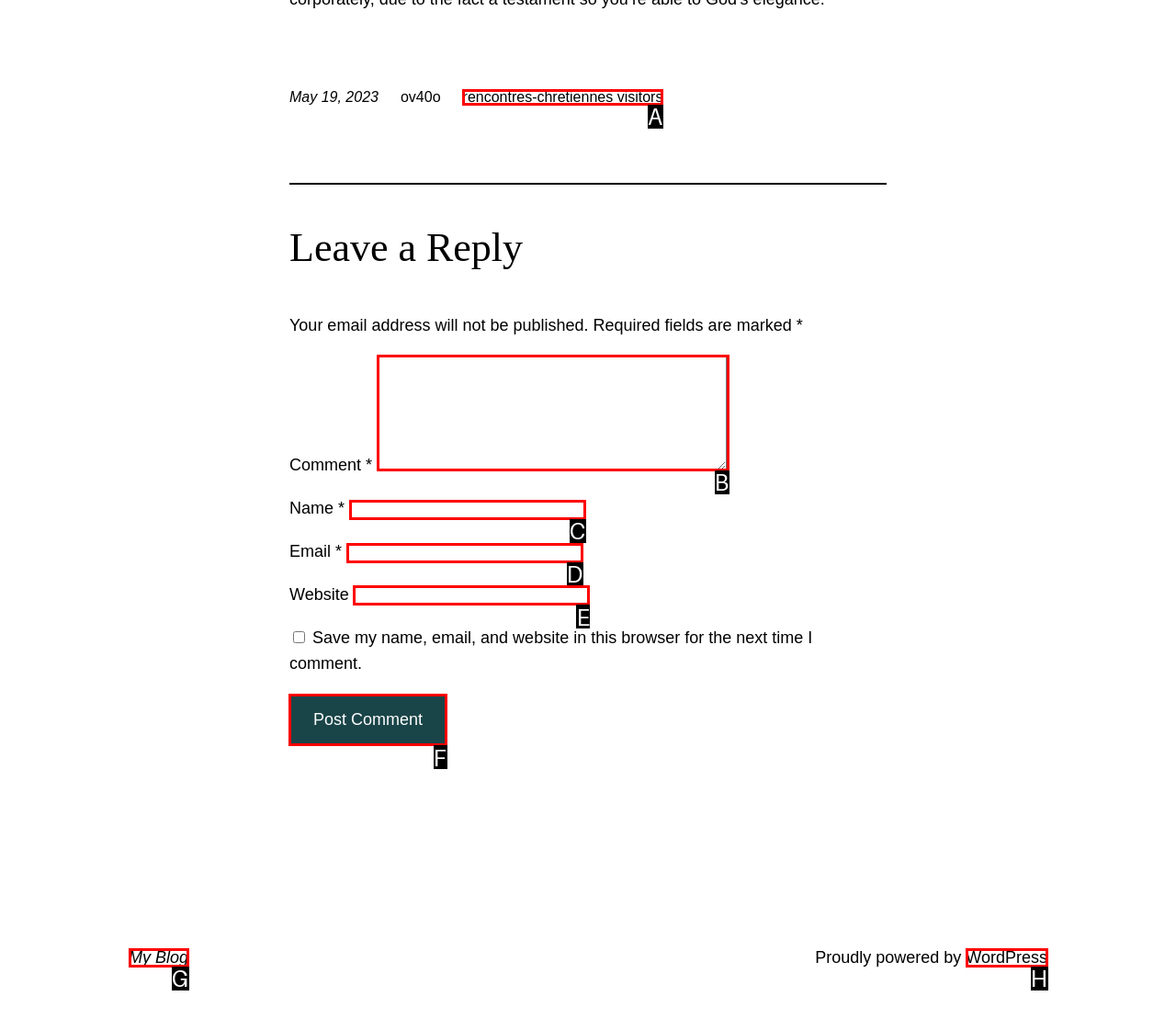To achieve the task: Post a comment, which HTML element do you need to click?
Respond with the letter of the correct option from the given choices.

F